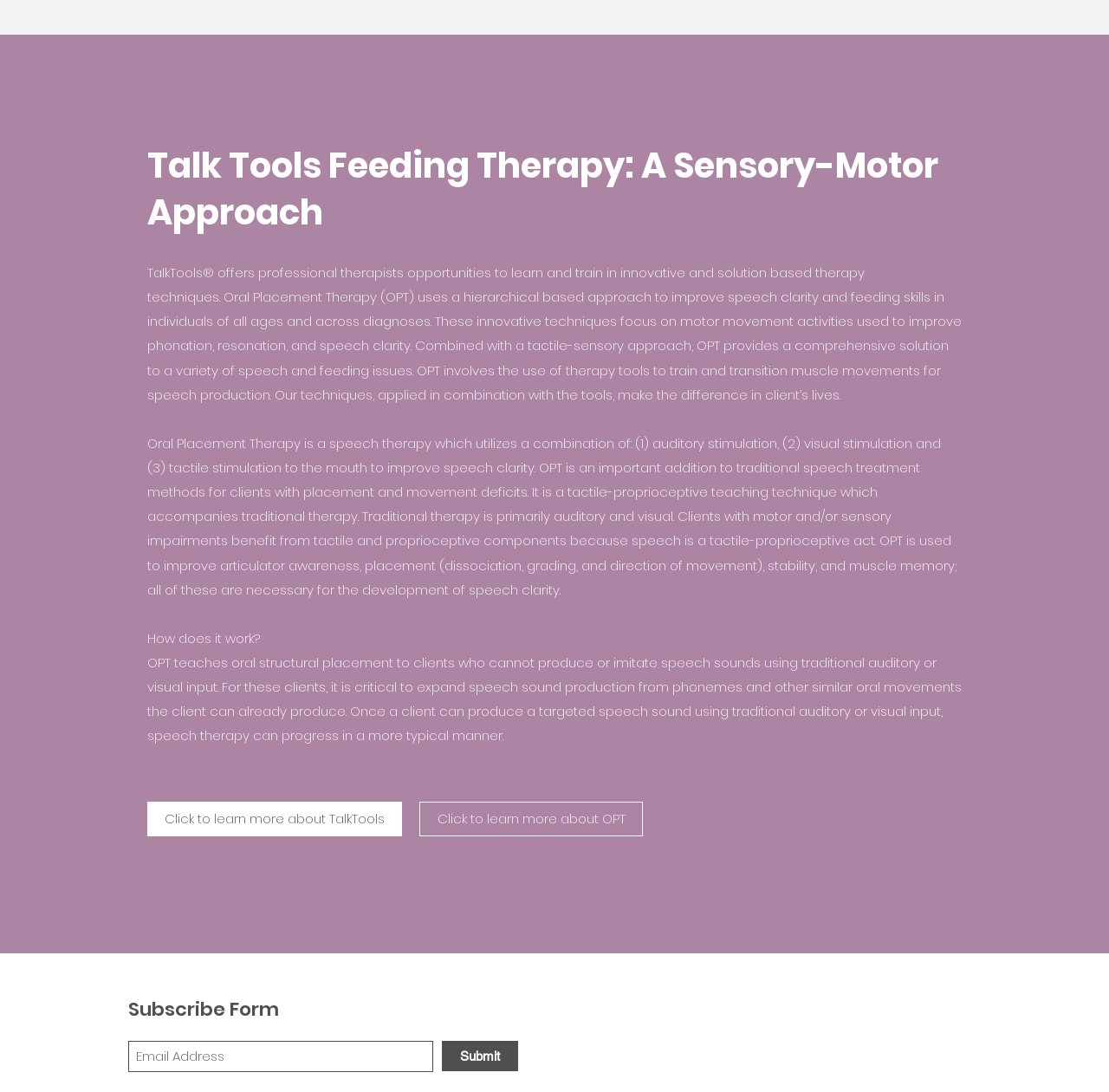Respond to the following query with just one word or a short phrase: 
What is the purpose of OPT?

Improve speech clarity